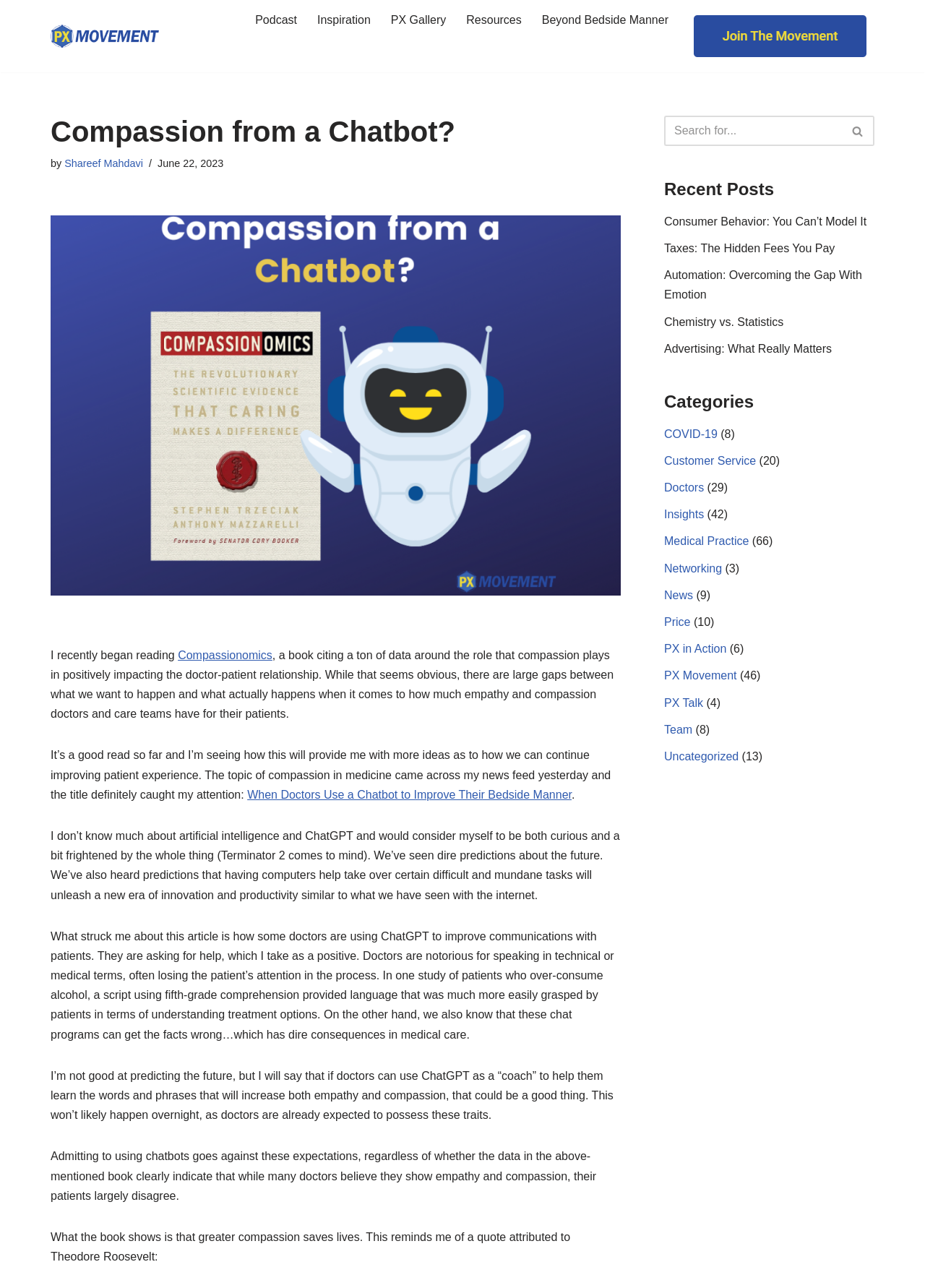Determine the bounding box coordinates of the element that should be clicked to execute the following command: "Click the 'Beyond Bedside Manner' link".

[0.586, 0.008, 0.723, 0.023]